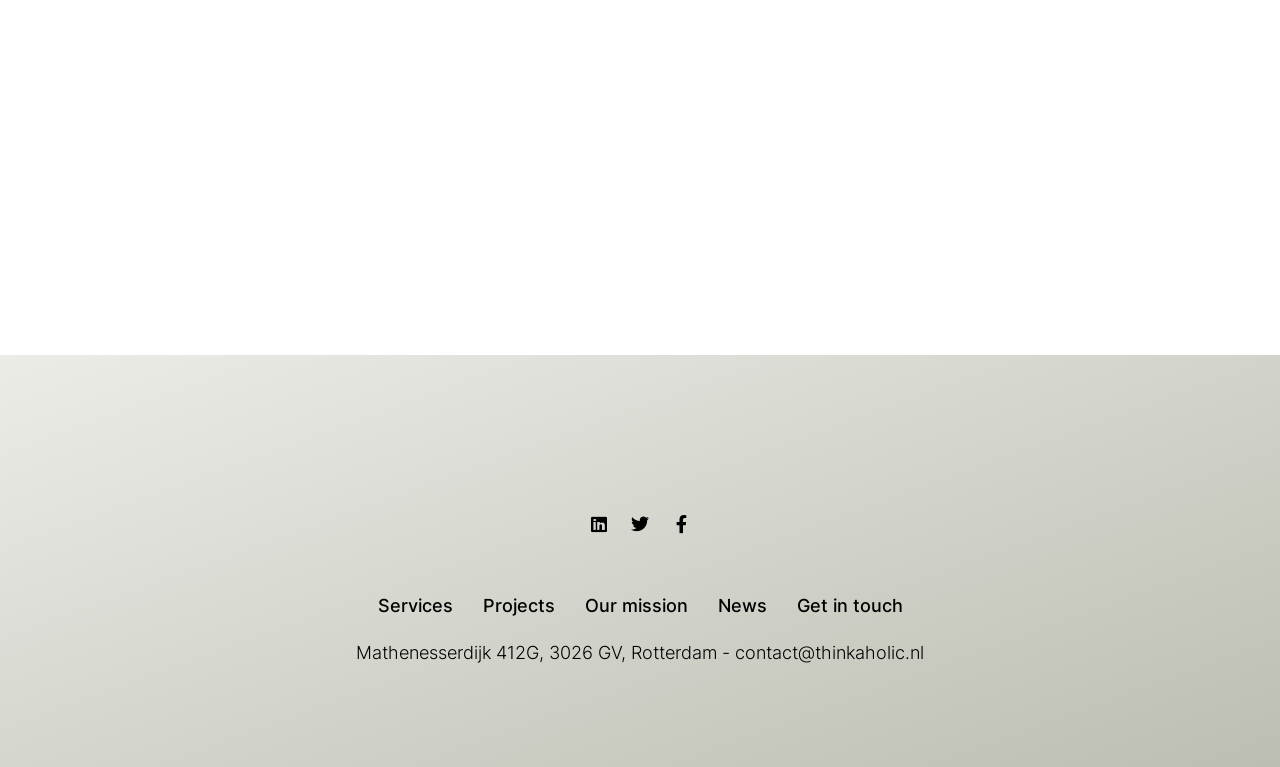Use one word or a short phrase to answer the question provided: 
How many social media links are at the top of the page?

3